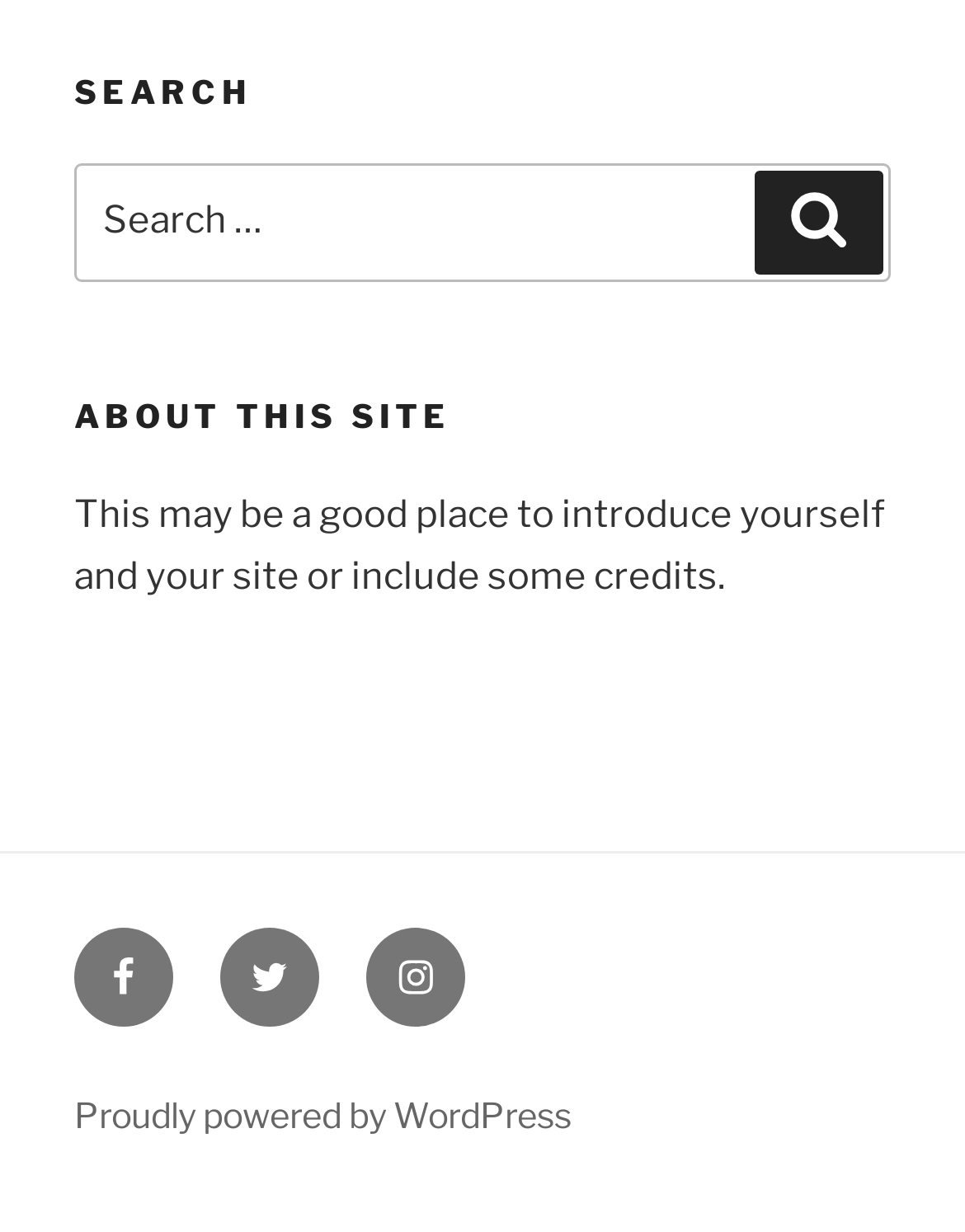Answer the question below with a single word or a brief phrase: 
How many main sections are on the page?

3